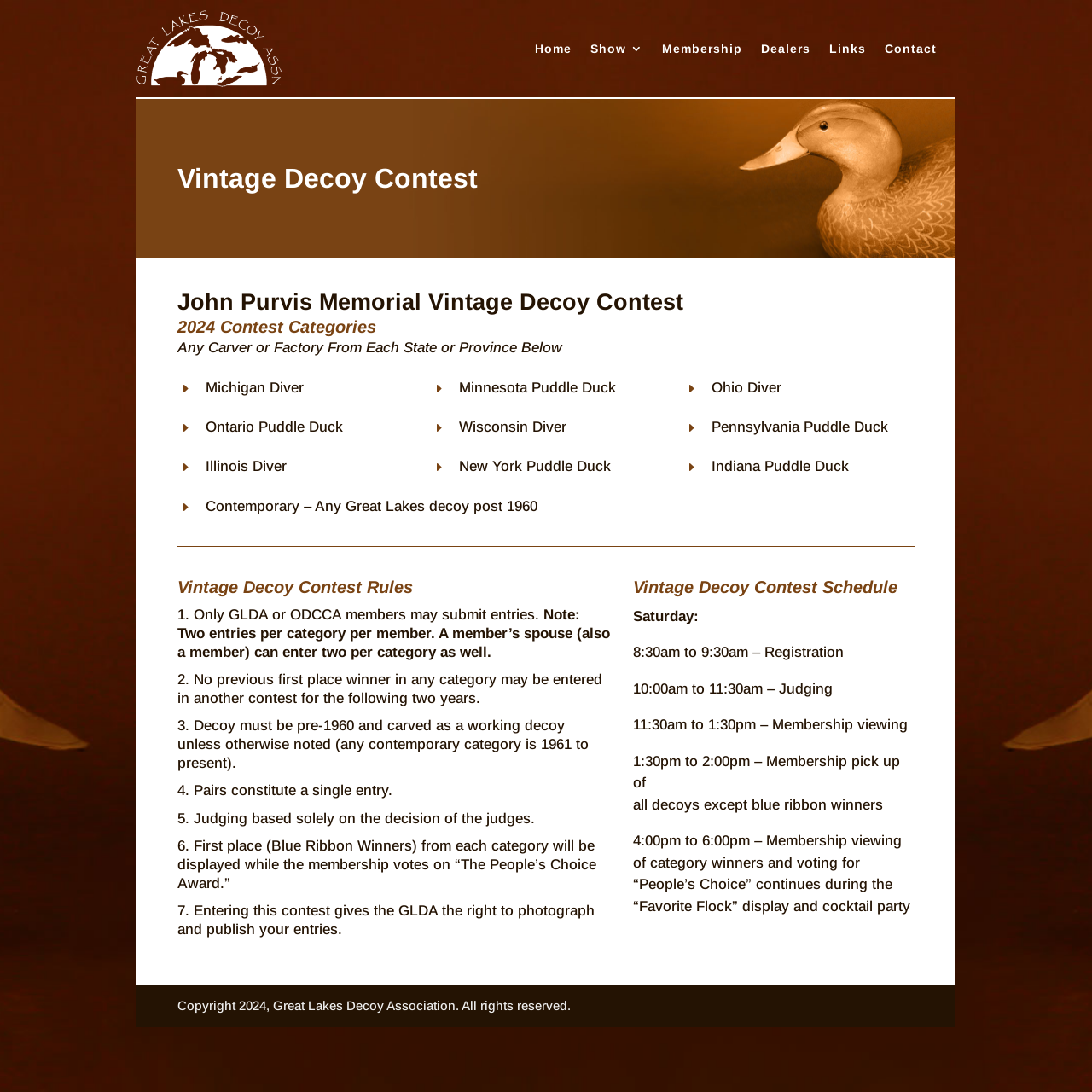Please extract the webpage's main title and generate its text content.

Vintage Decoy Contest